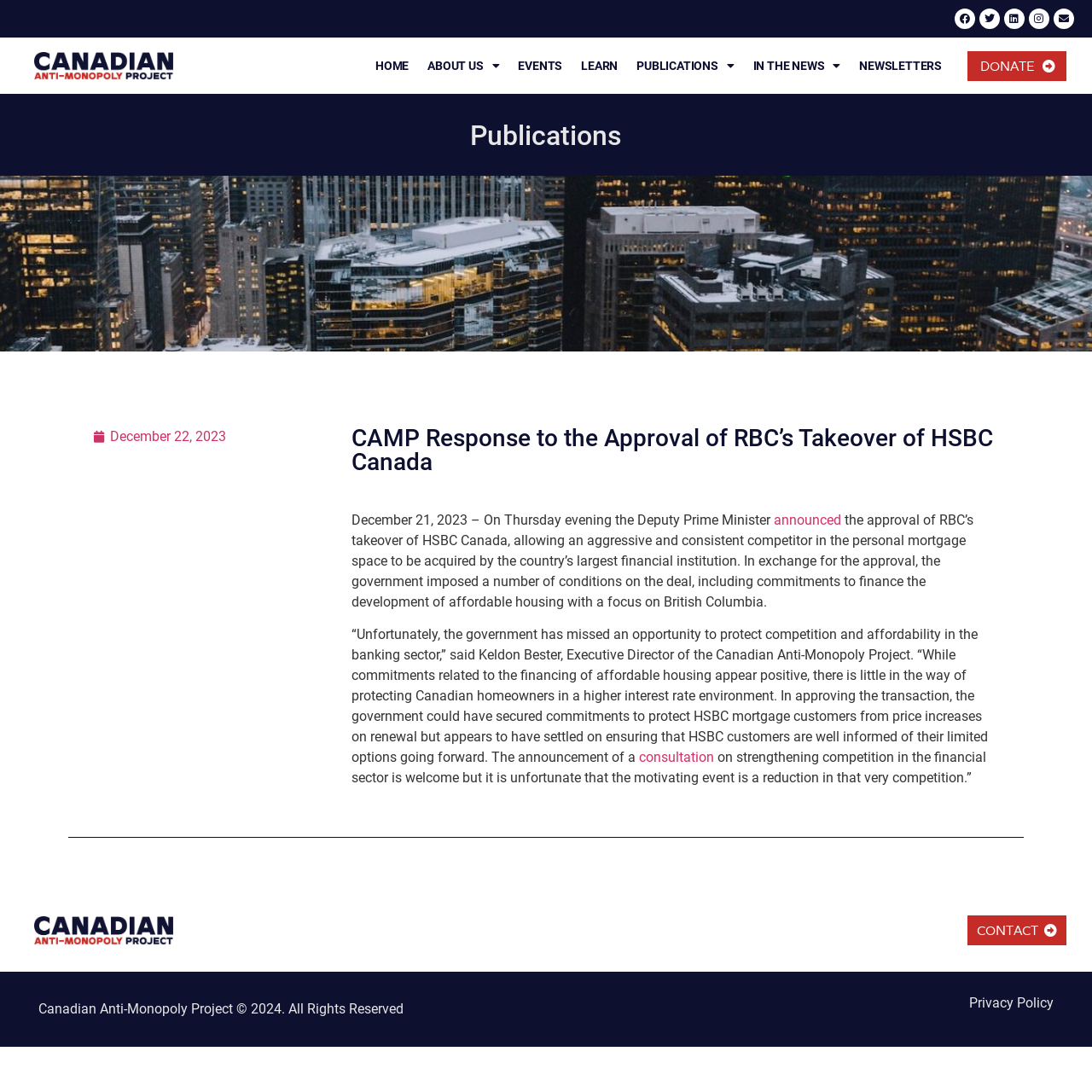Locate the bounding box coordinates of the clickable part needed for the task: "View the Privacy Policy".

[0.888, 0.911, 0.965, 0.926]